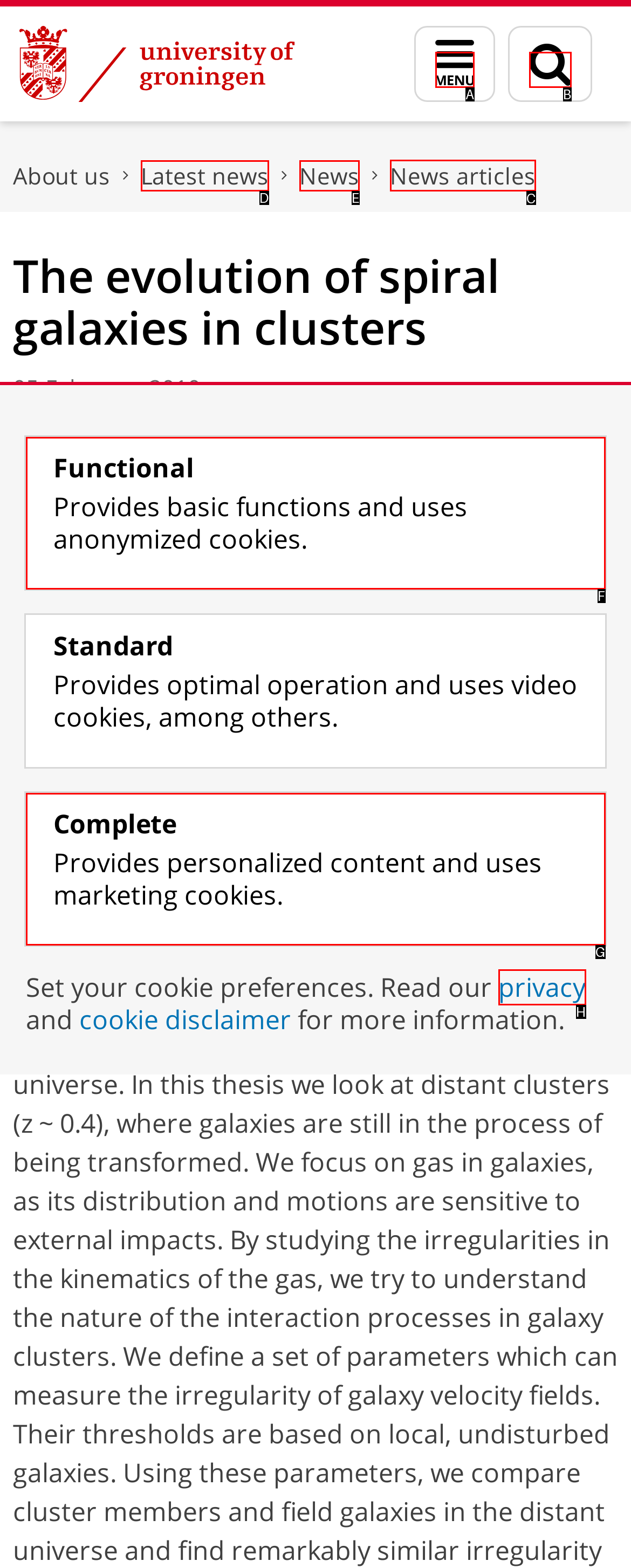To complete the task: Search for news articles, which option should I click? Answer with the appropriate letter from the provided choices.

C